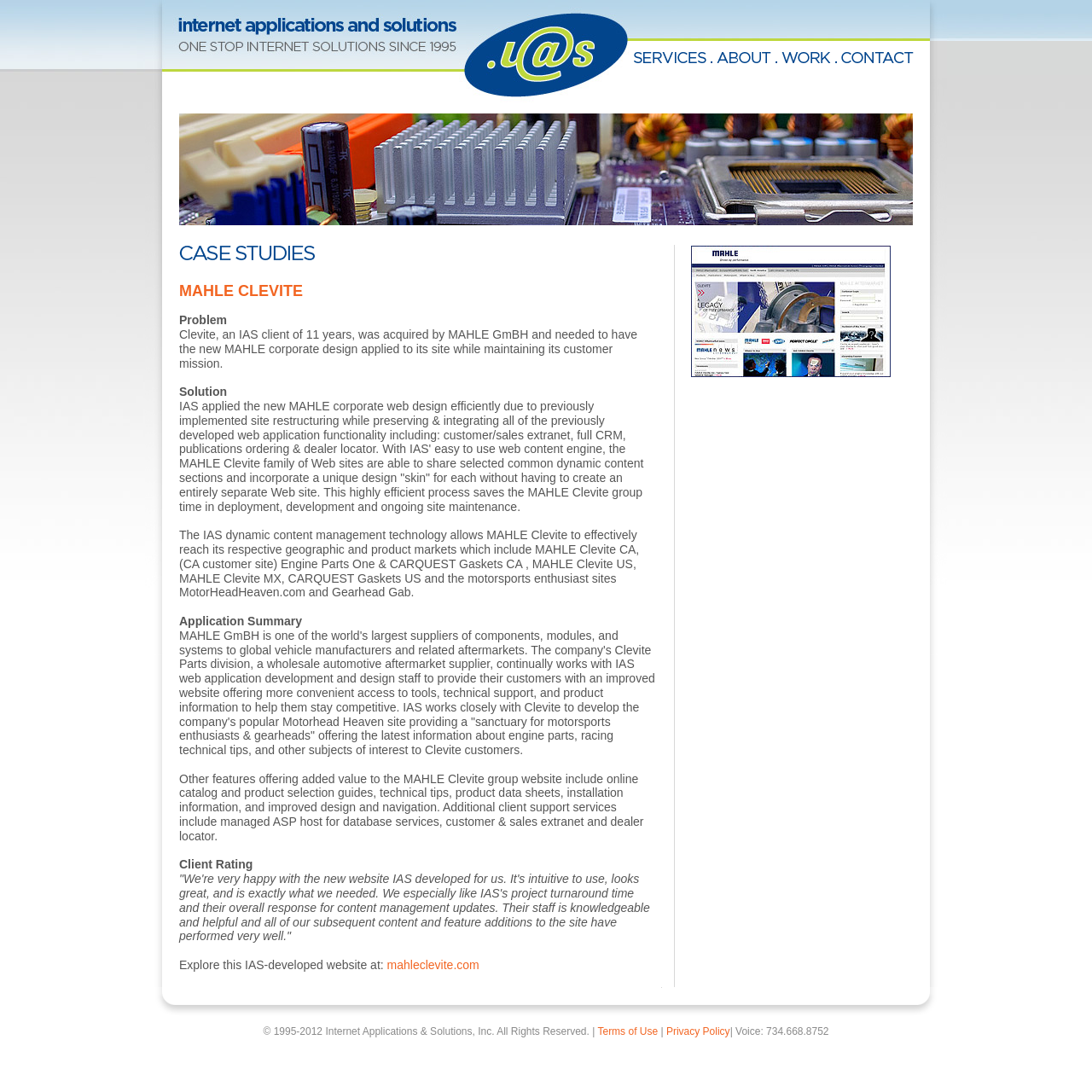Can you find the bounding box coordinates for the element that needs to be clicked to execute this instruction: "Click the ABOUT link"? The coordinates should be given as four float numbers between 0 and 1, i.e., [left, top, right, bottom].

[0.656, 0.048, 0.706, 0.061]